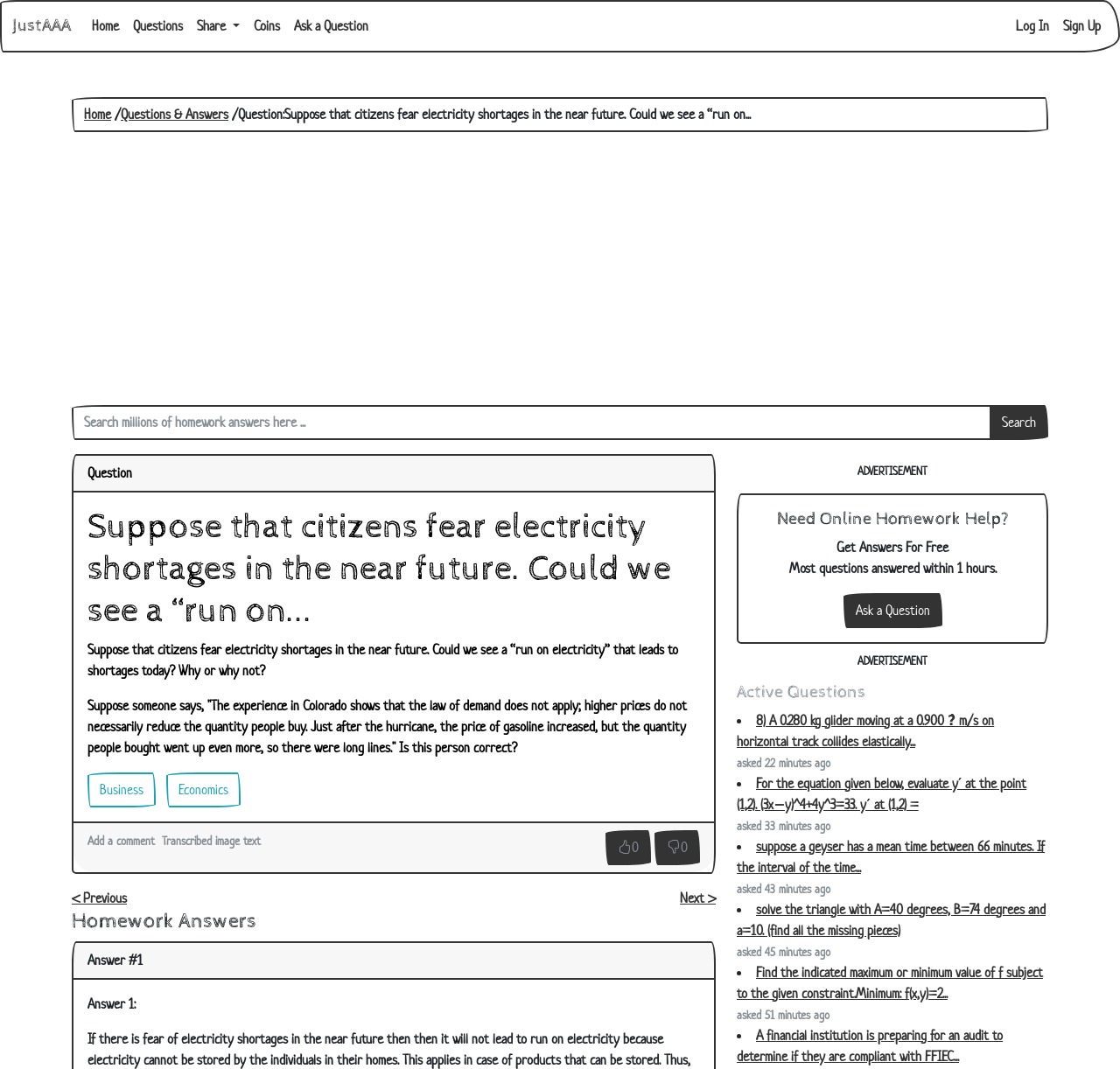Highlight the bounding box coordinates of the element that should be clicked to carry out the following instruction: "Log in to the account". The coordinates must be given as four float numbers ranging from 0 to 1, i.e., [left, top, right, bottom].

[0.901, 0.008, 0.943, 0.041]